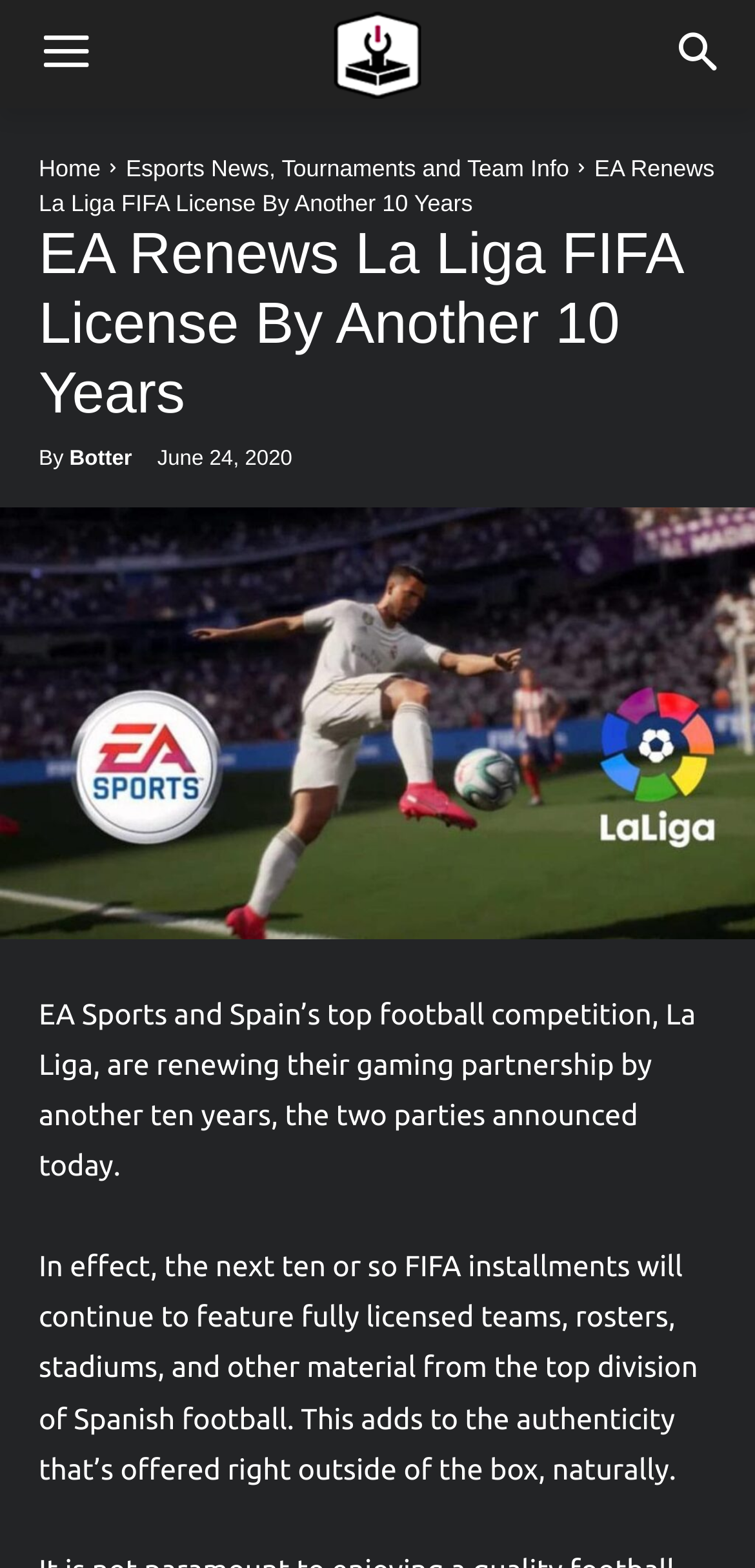What is the purpose of the search button?
Provide a detailed and well-explained answer to the question.

The search button is located at the top right corner of the webpage, and its bounding box coordinates are [0.854, 0.001, 0.995, 0.069]. Its purpose is to allow users to search the website for specific content or information.